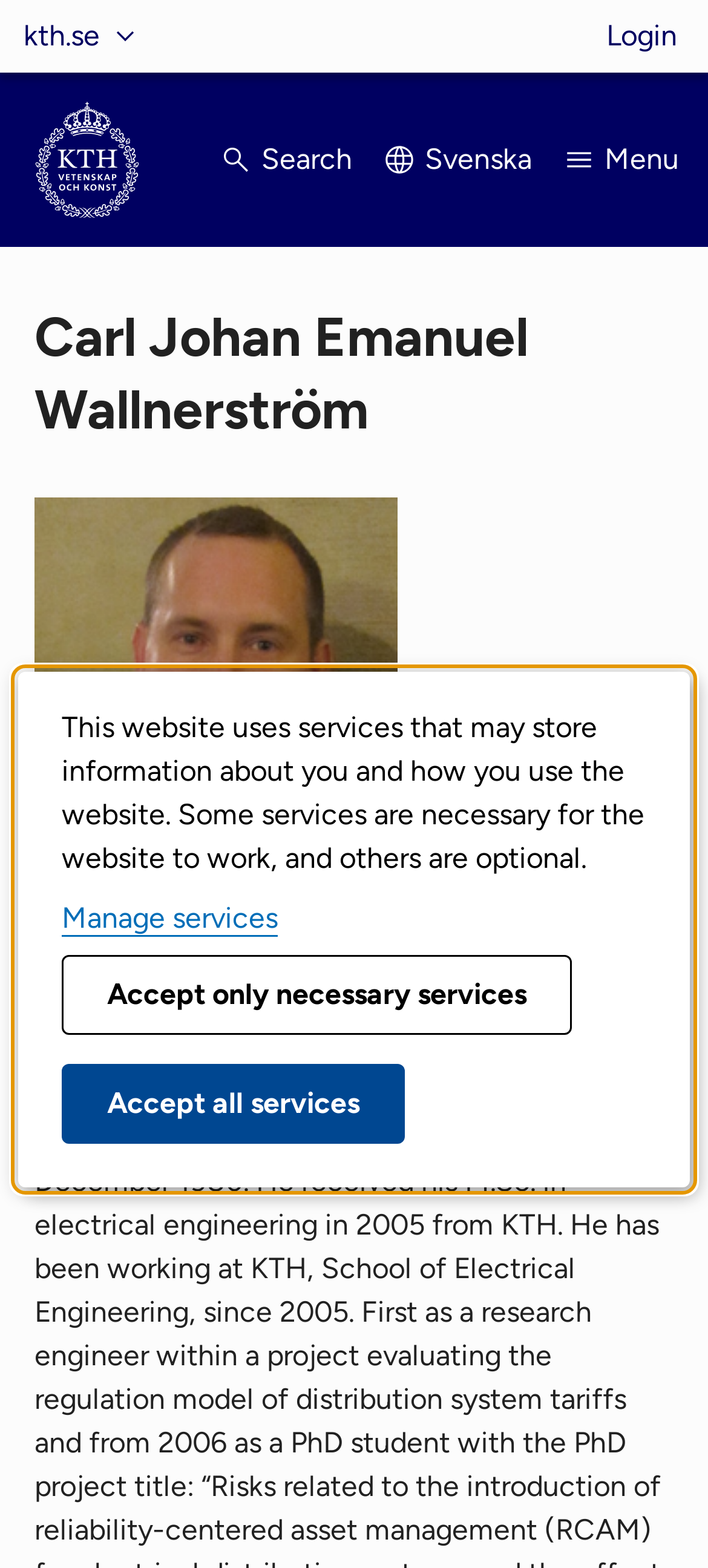Predict the bounding box of the UI element that fits this description: "Accept only necessary services".

[0.087, 0.609, 0.808, 0.66]